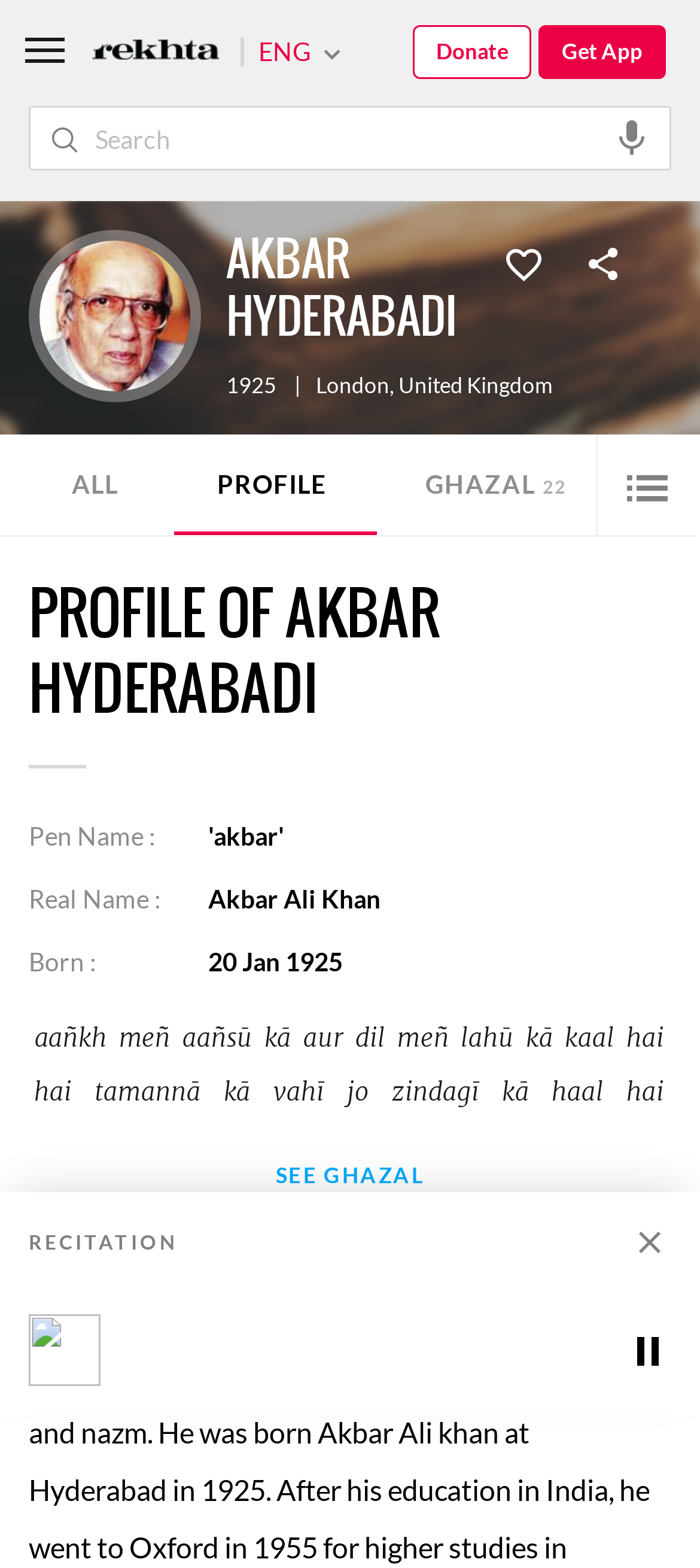Refer to the image and answer the question with as much detail as possible: What is the pen name of Akbar Hyderabadi?

I found the answer by looking at the heading 'PROFILE OF AKBAR HYDERABADI' and found the static text 'Pen Name :' followed by 'Akbar Ali Khan' which is likely to be the pen name of Akbar Hyderabadi.